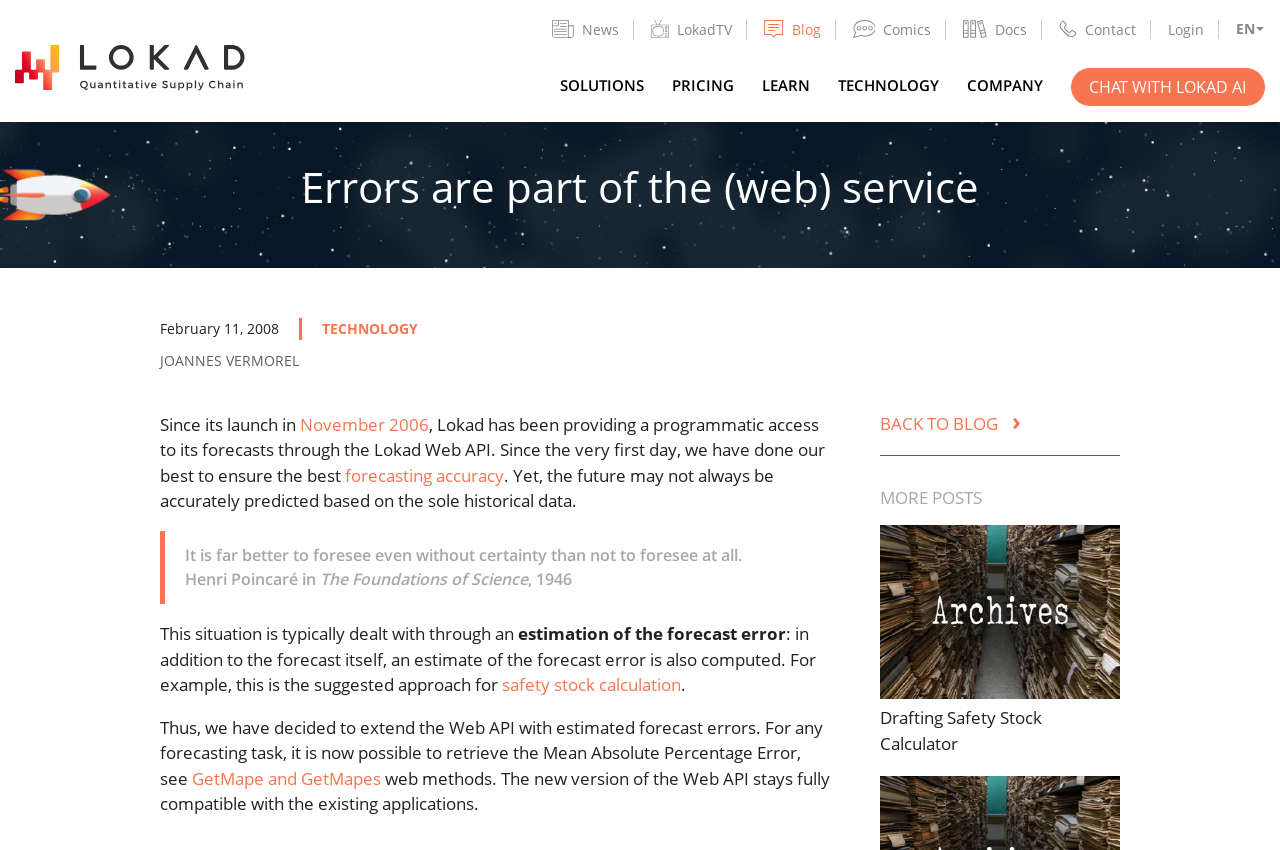Could you indicate the bounding box coordinates of the region to click in order to complete this instruction: "Read the 'Errors are part of the (web) service' article".

[0.125, 0.191, 0.875, 0.25]